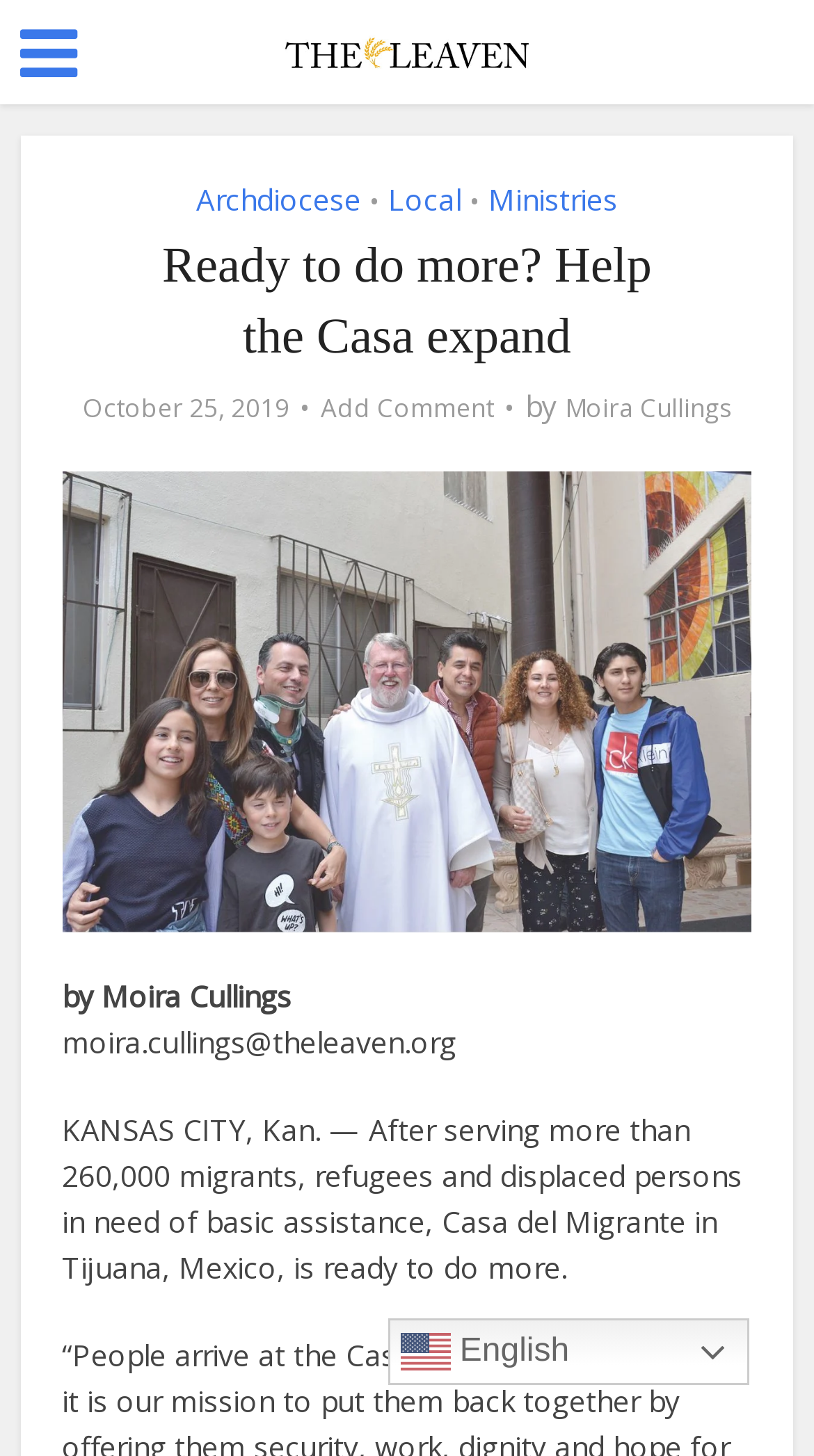Provide the text content of the webpage's main heading.

Ready to do more? Help the Casa expand